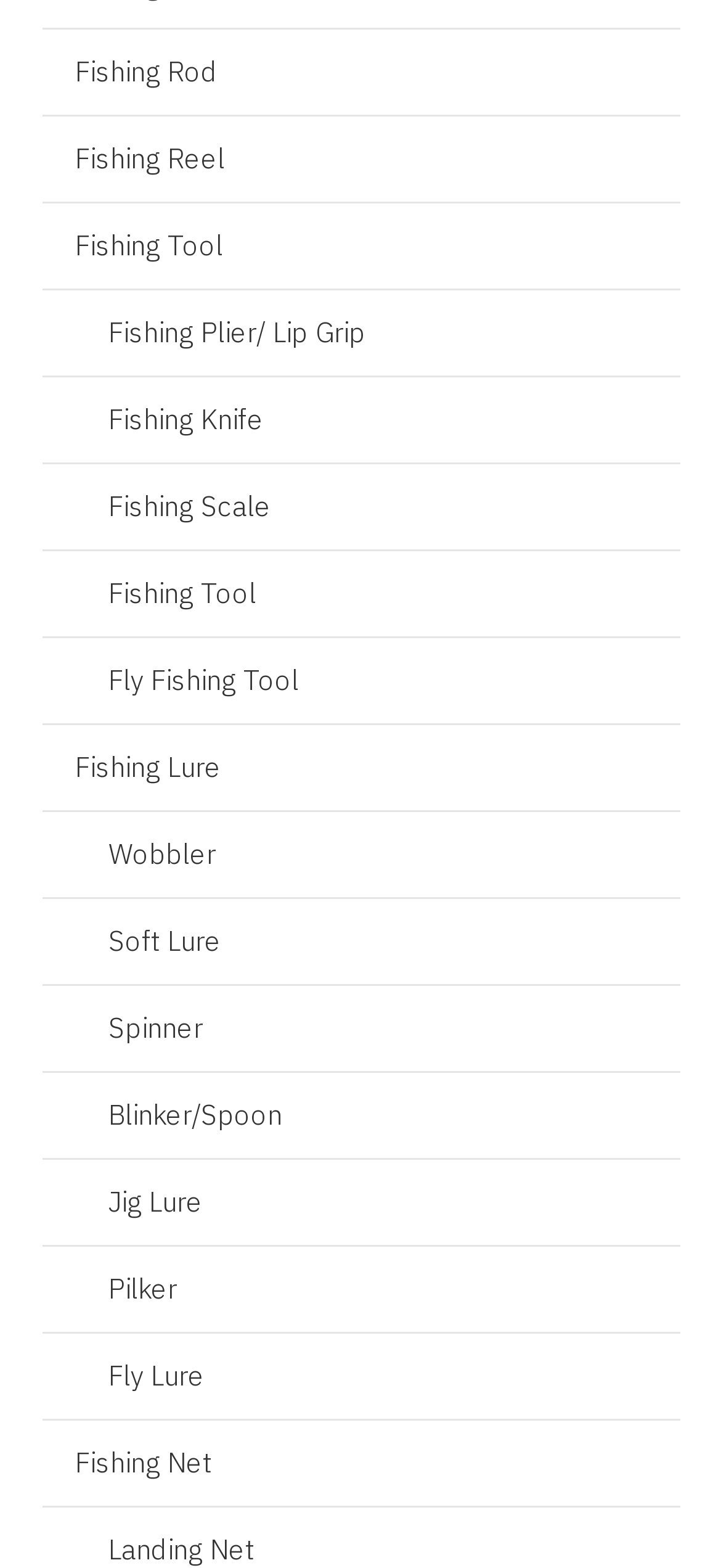How many types of fishing tools are listed?
From the screenshot, provide a brief answer in one word or phrase.

7